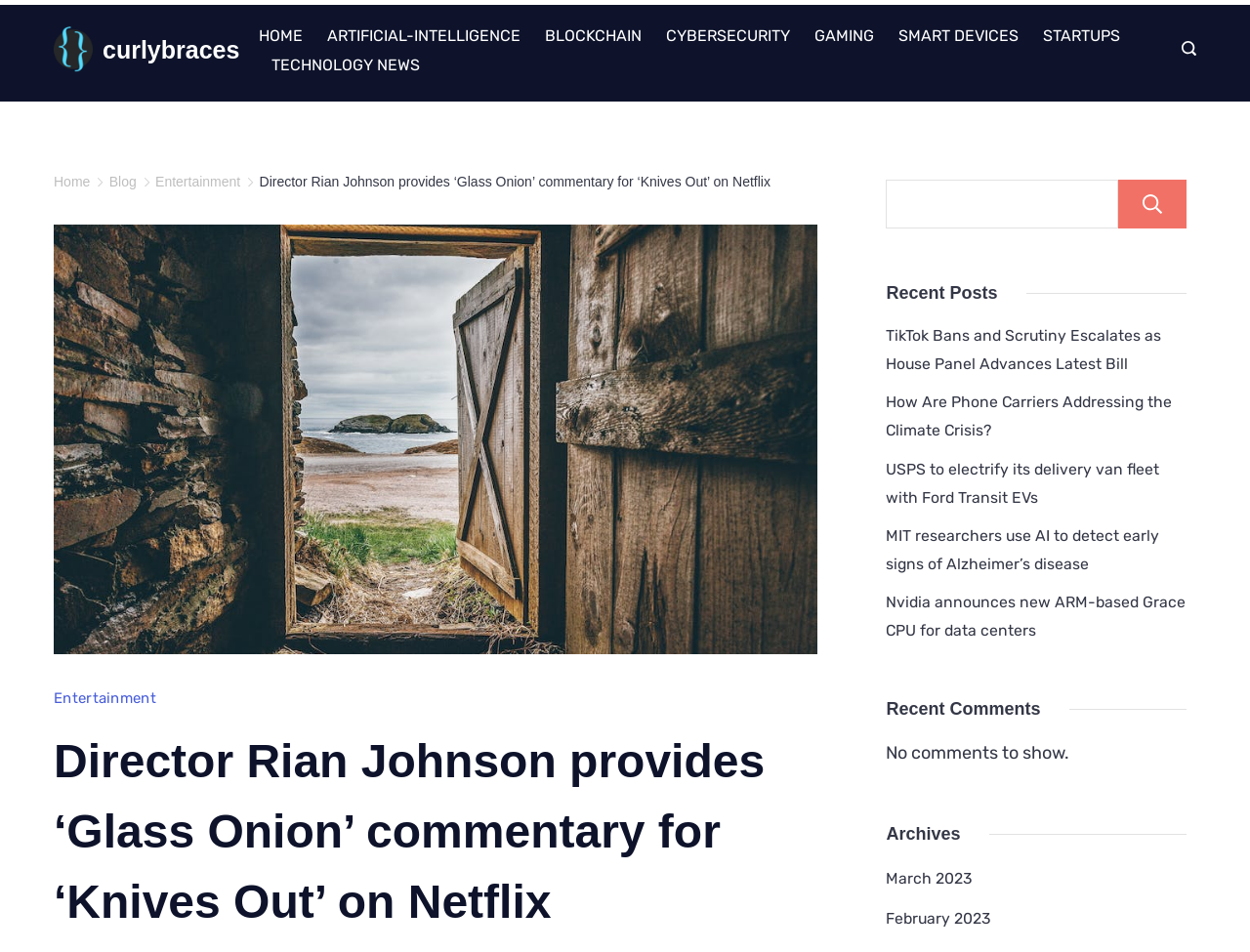How many recent posts are listed on the webpage?
Can you provide an in-depth and detailed response to the question?

The webpage lists 5 recent posts, with titles such as 'TikTok Bans and Scrutiny Escalates as House Panel Advances Latest Bill', 'How Are Phone Carriers Addressing the Climate Crisis?', etc.